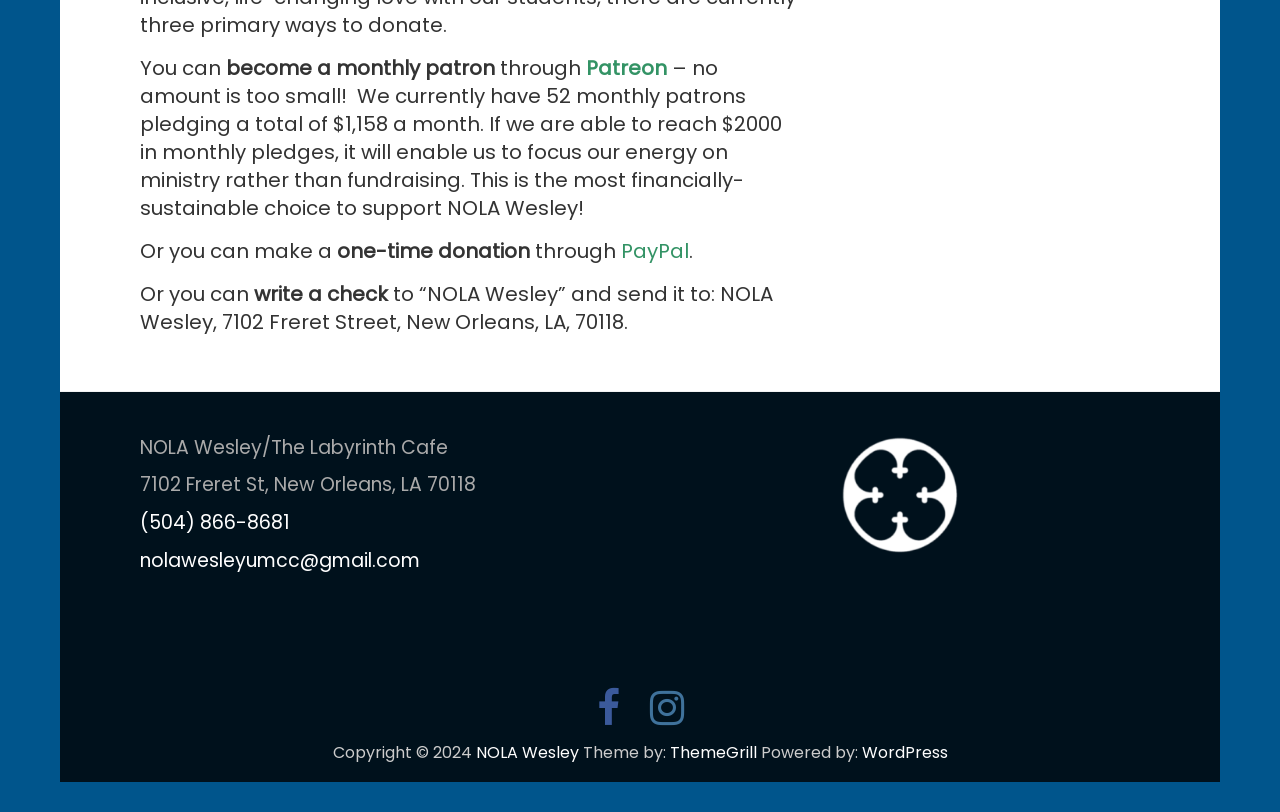How many monthly patrons are currently supporting NOLA Wesley?
Using the image as a reference, give a one-word or short phrase answer.

52